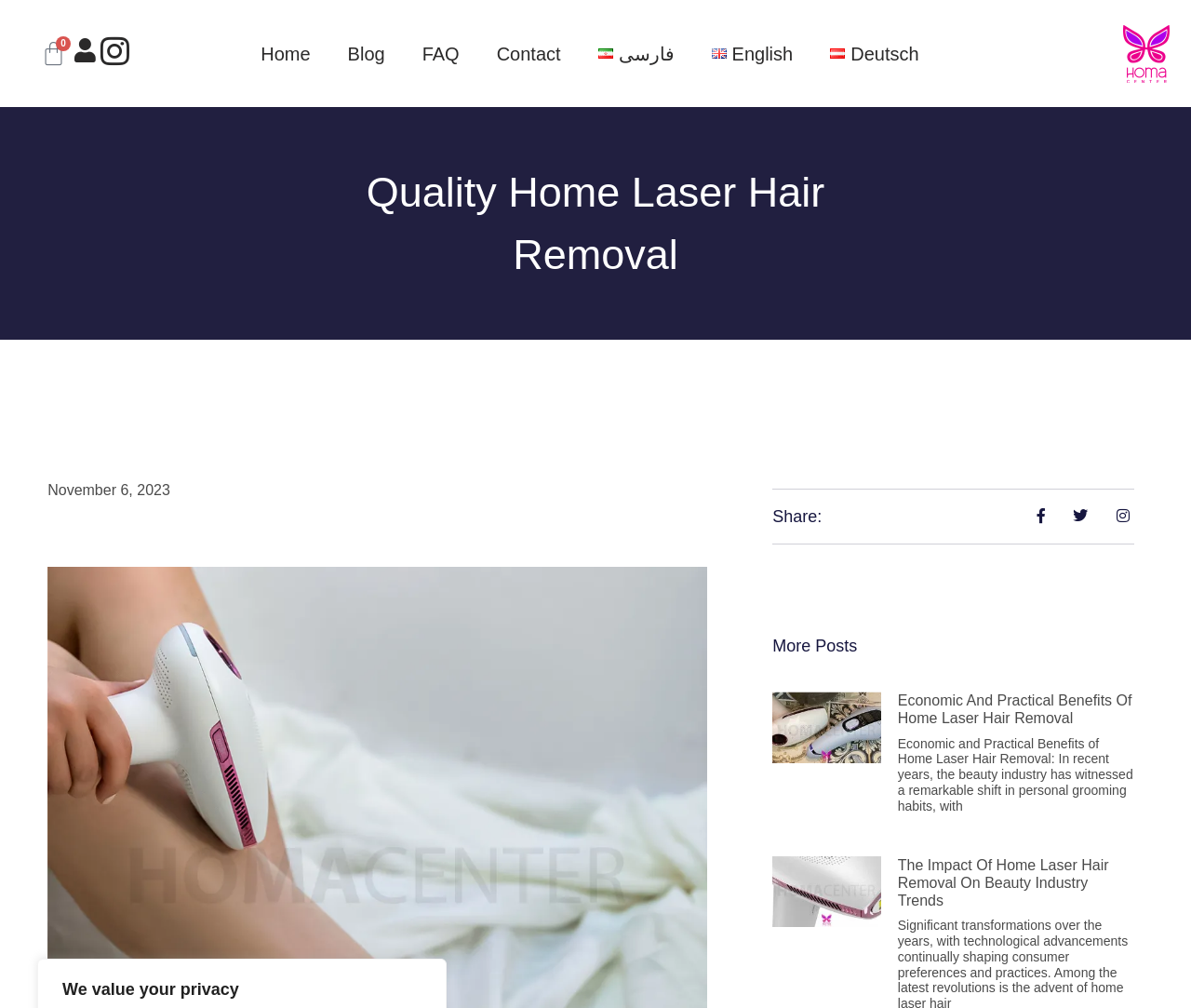Using a single word or phrase, answer the following question: 
What is the purpose of the 'Share:' section?

To share content